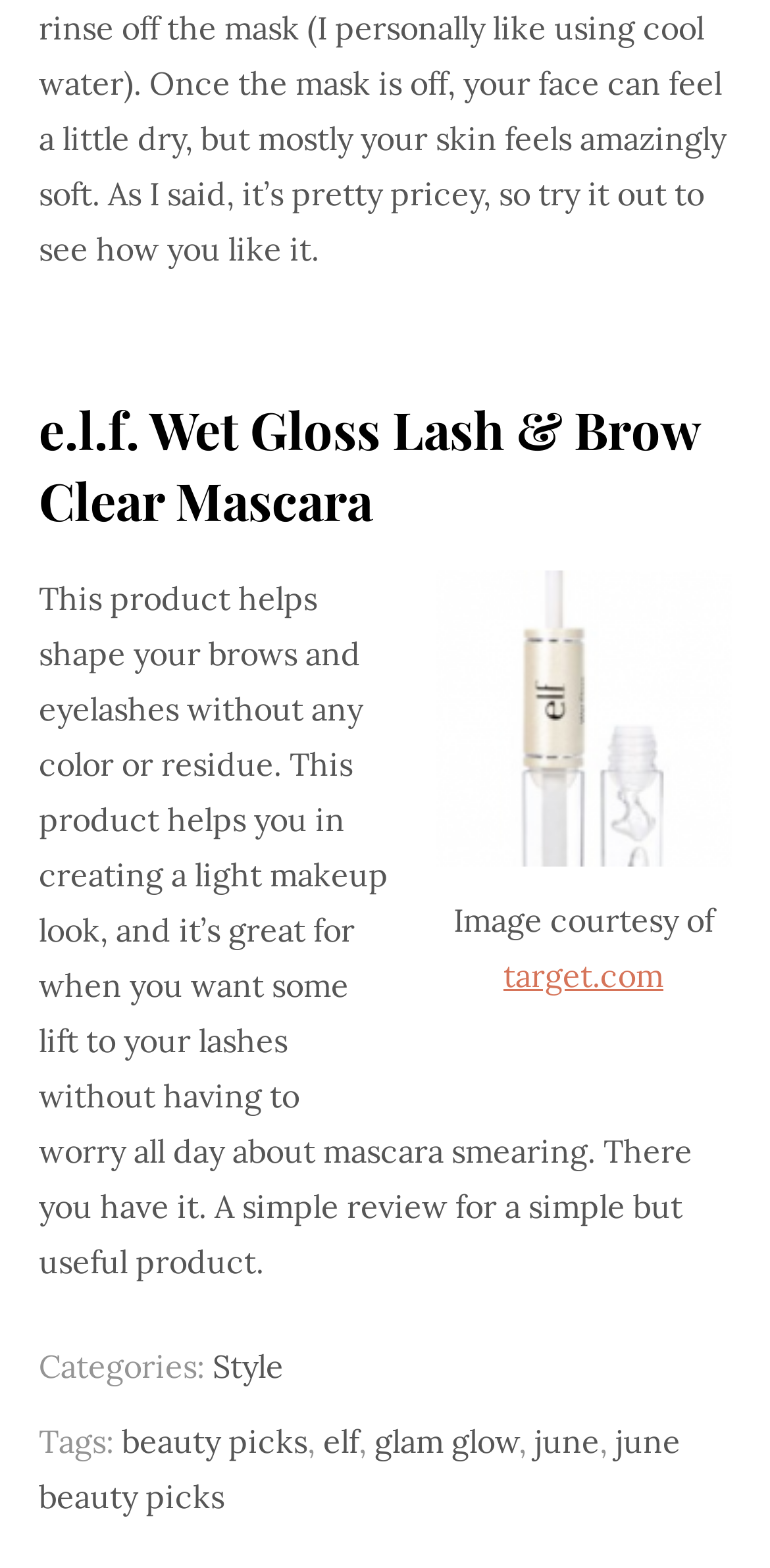Specify the bounding box coordinates of the area that needs to be clicked to achieve the following instruction: "Explore Style category".

[0.276, 0.858, 0.368, 0.884]